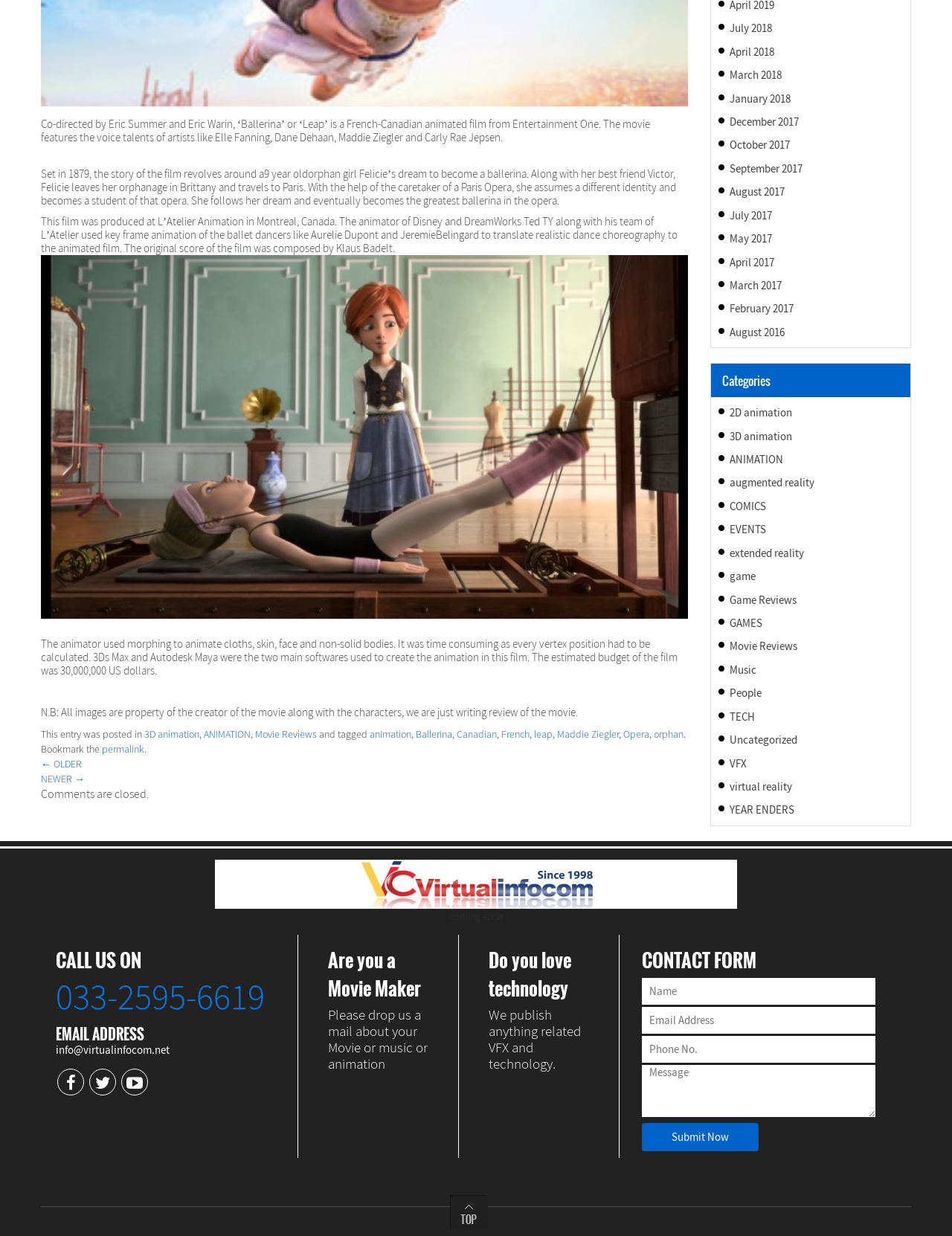Could you locate the bounding box coordinates for the section that should be clicked to accomplish this task: "Search for products".

None